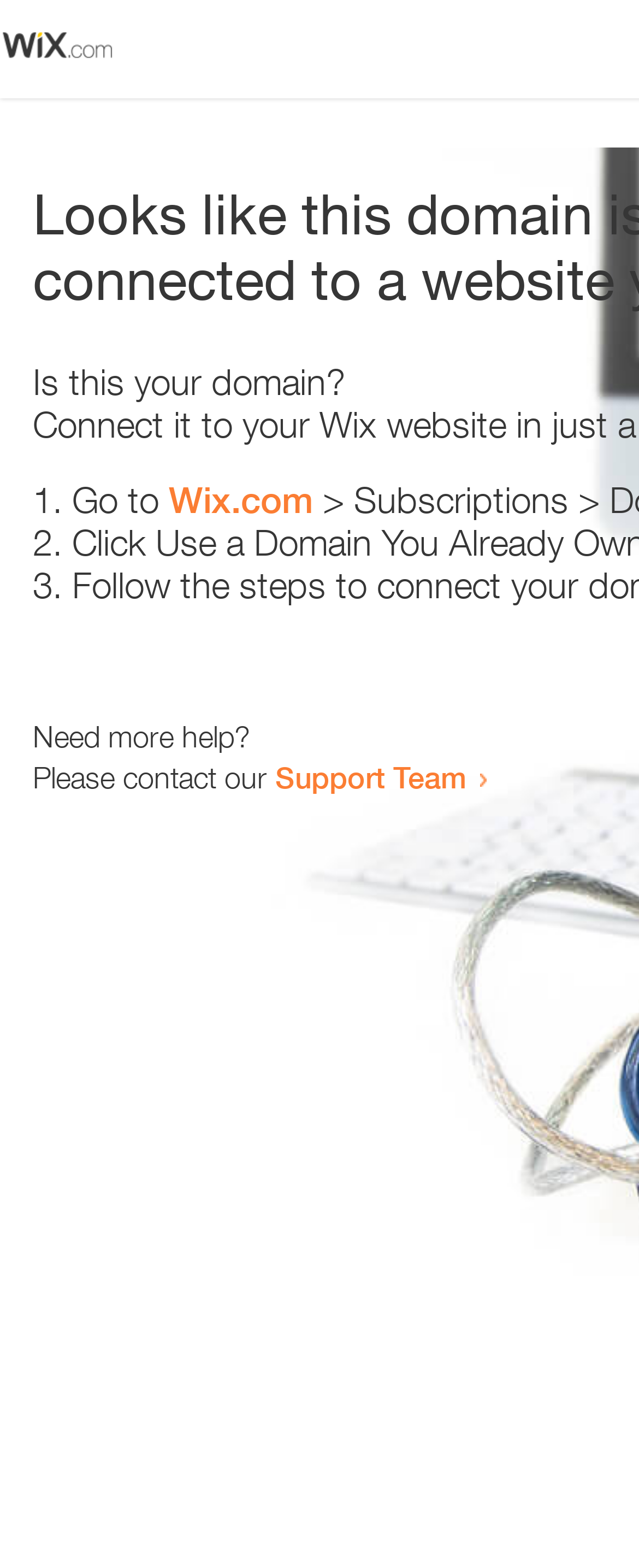Respond to the question below with a single word or phrase: Is there an image on the webpage?

Yes